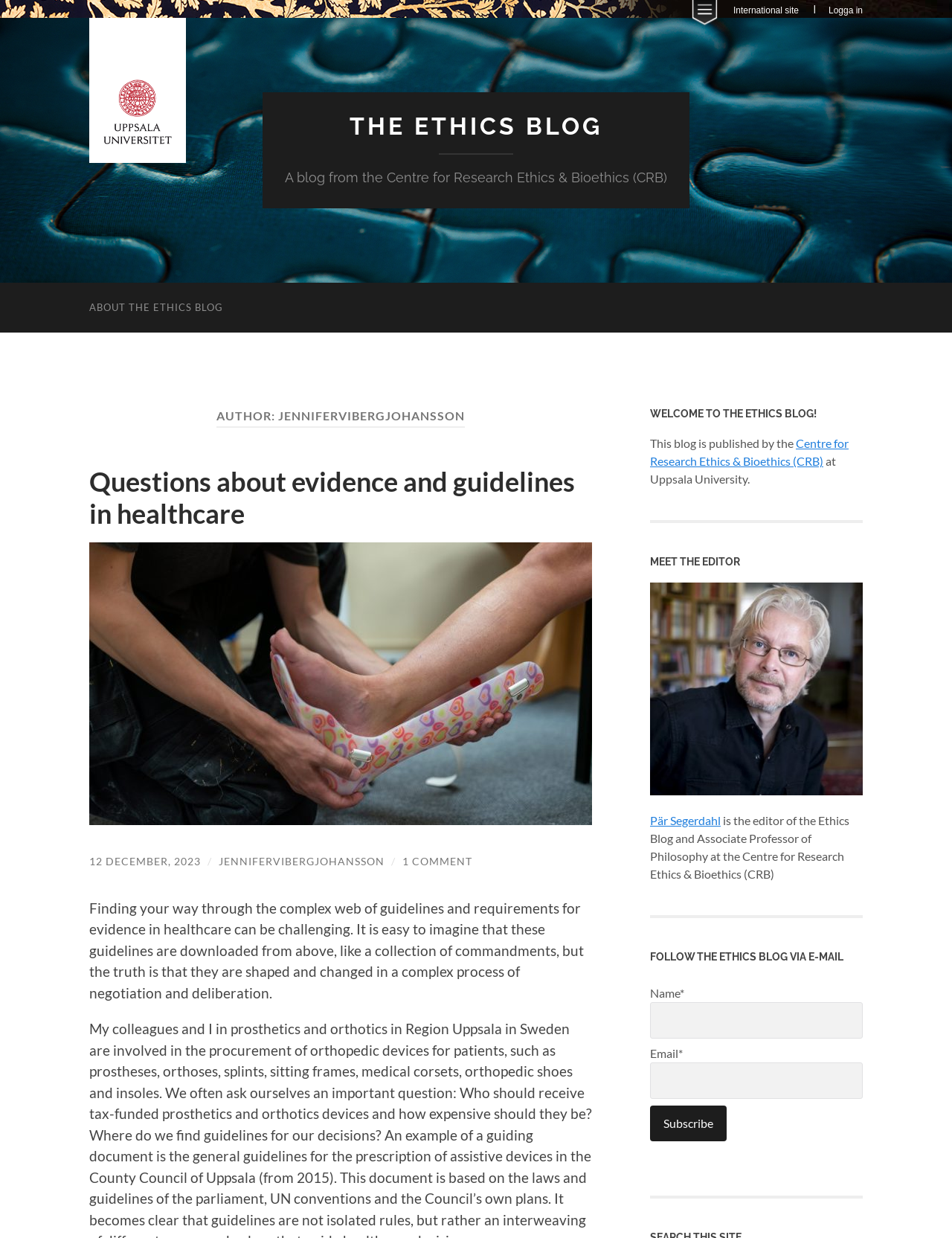What is the topic of the blog post?
Please respond to the question with as much detail as possible.

The topic of the blog post can be inferred from the heading 'Questions about evidence and guidelines in healthcare' which is located in the section with the bounding box coordinates [0.094, 0.376, 0.622, 0.428].